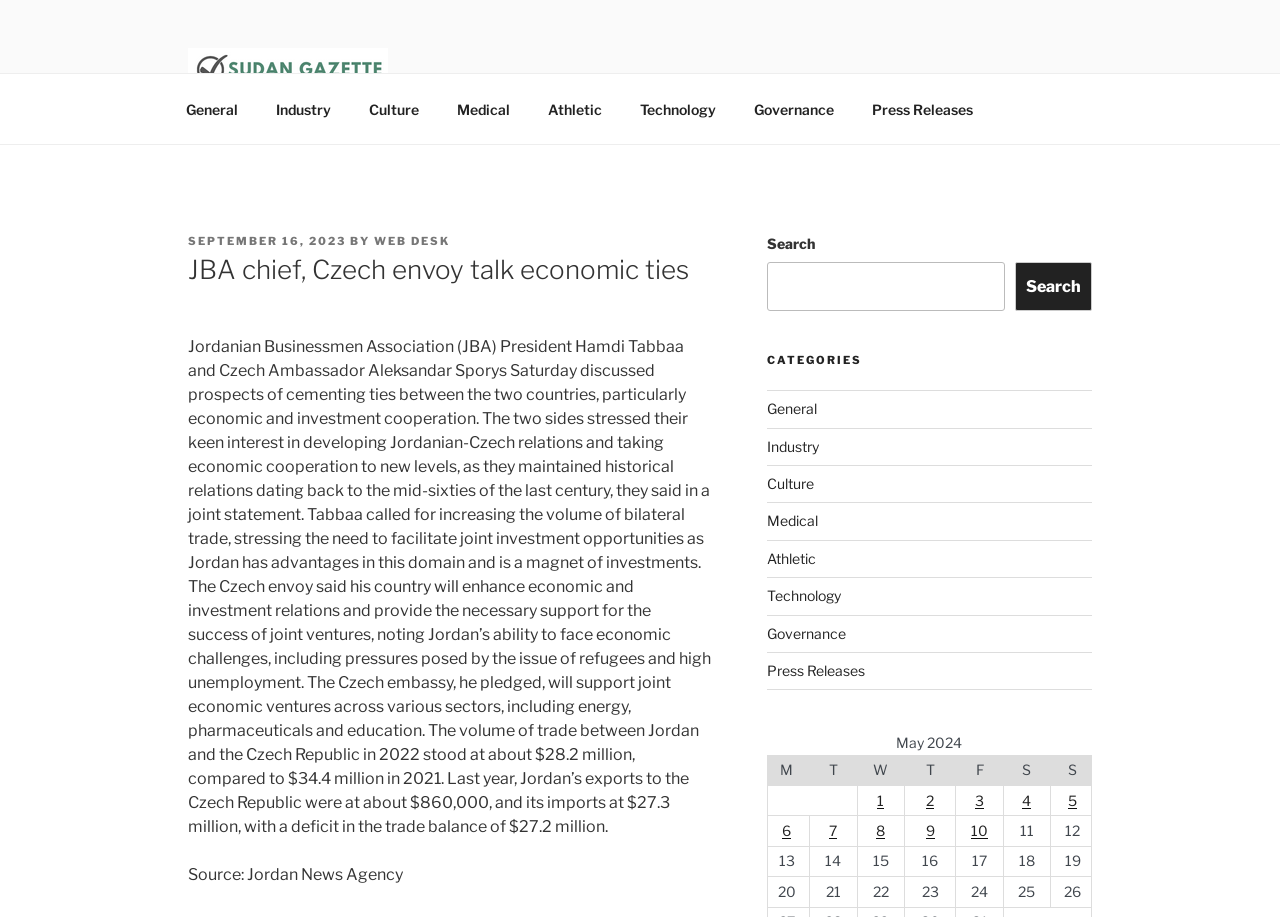How many categories are available on the webpage?
Examine the image and give a concise answer in one word or a short phrase.

8